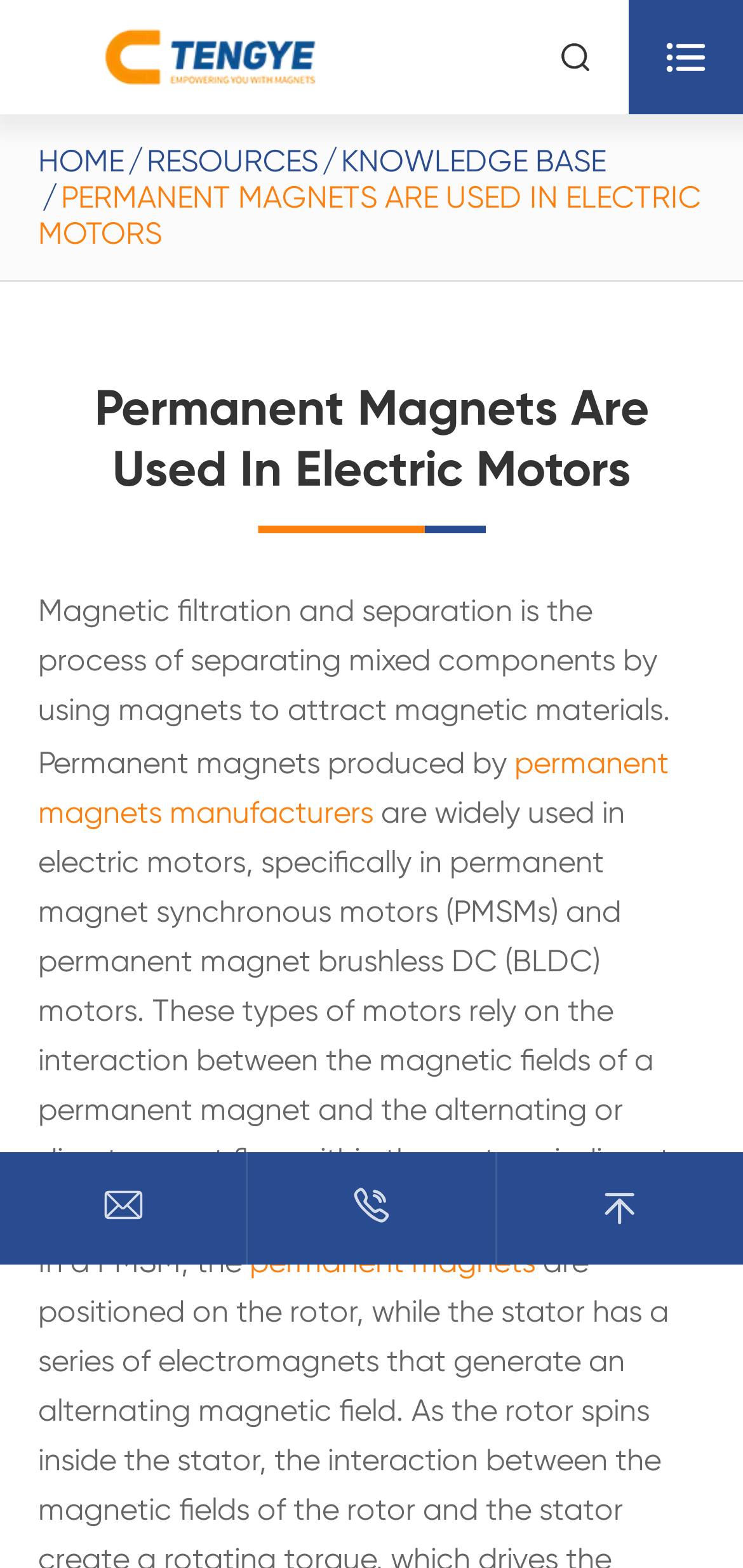Provide the bounding box for the UI element matching this description: "permanent magnets manufacturers".

[0.051, 0.475, 0.9, 0.53]